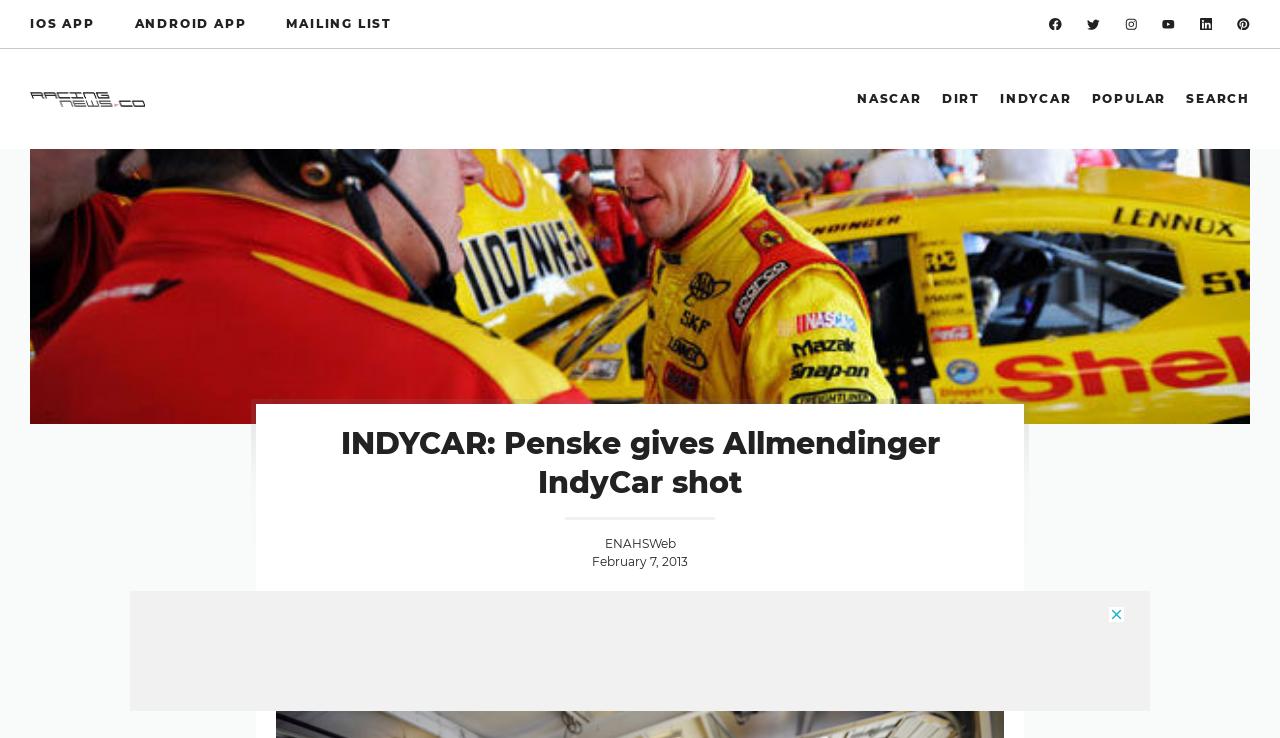Identify and generate the primary title of the webpage.

INDYCAR: Penske gives Allmendinger IndyCar shot